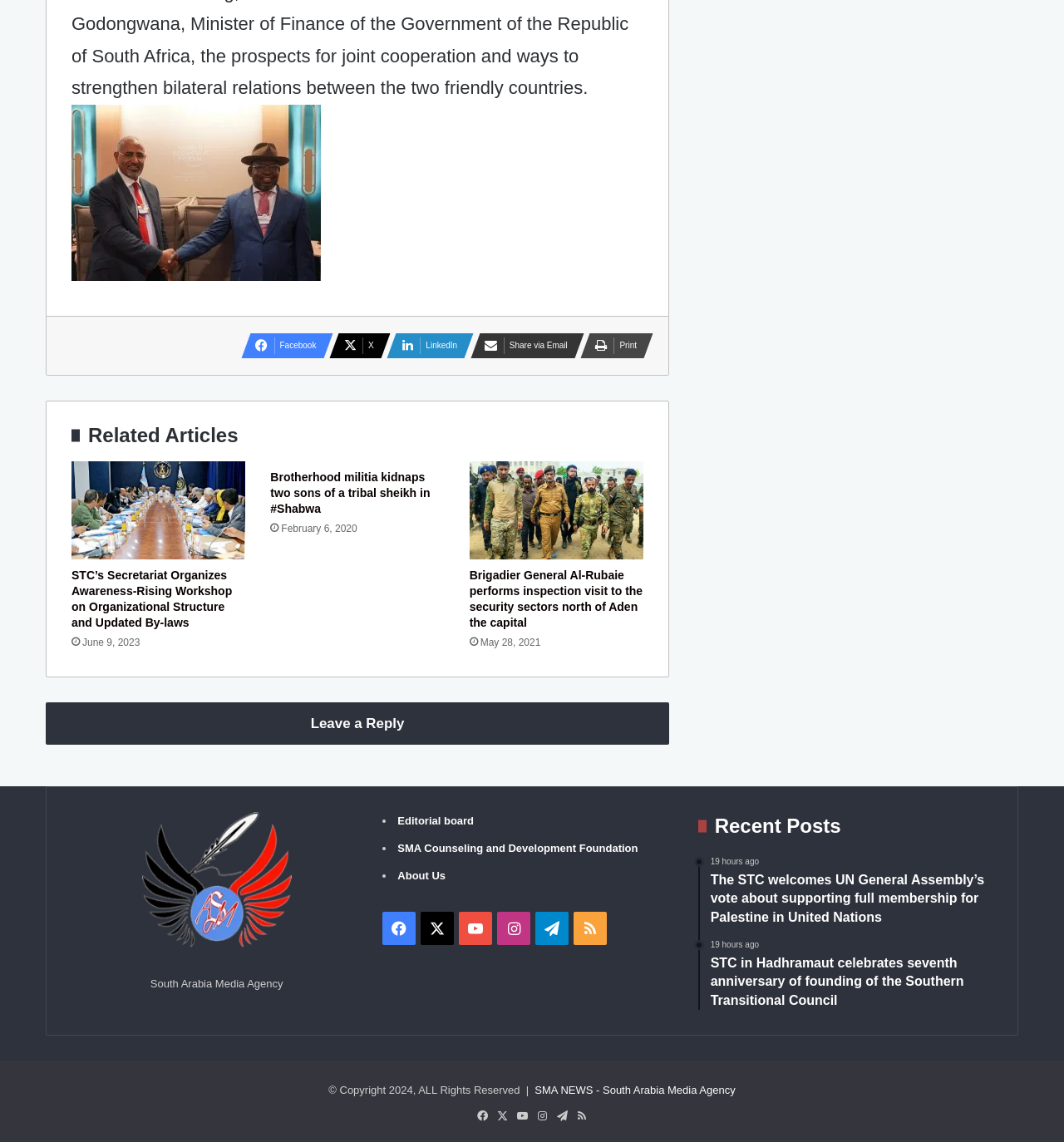Provide a one-word or short-phrase answer to the question:
What is the title of the first related article?

STC’s Secretariat Organizes Awareness-Rising Workshop on Organizational Structure and Updated By-laws